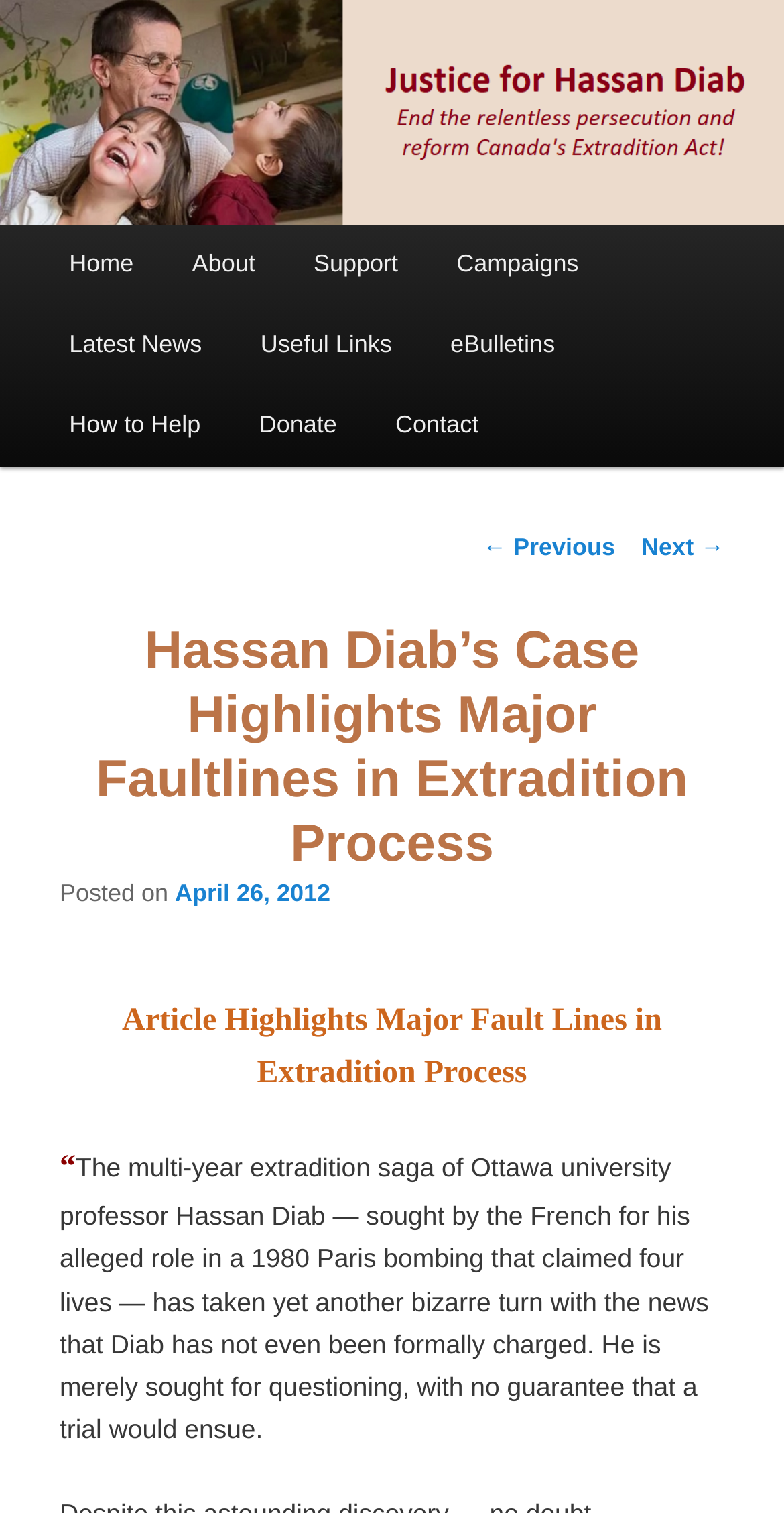Detail the webpage's structure and highlights in your description.

The webpage is about Hassan Diab's case, with a focus on the extradition process. At the top, there is a heading "Justice for Hassan Diab" with a link to the same title. Below this, there is a call to action heading "Stop the relentless persecution and reform Canada's Extradition Act!".

To the left of these headings, there is a link "Skip to primary content". On the top-right corner, there is a logo image with the text "Justice for Hassan Diab". Below this, there is a main menu with links to "Home", "About", "Support", "Campaigns", "Latest News", "Useful Links", "eBulletins", "How to Help", "Donate", and "Contact".

The main content of the webpage is an article with the title "Hassan Diab's Case Highlights Major Faultlines in Extradition Process". The article is dated April 26, 2012, and it discusses the extradition saga of Hassan Diab, an Ottawa university professor sought by the French for his alleged role in a 1980 Paris bombing. The article highlights that Diab has not even been formally charged and is merely sought for questioning, with no guarantee that a trial would ensue.

At the bottom of the page, there are links to navigate to previous and next posts.